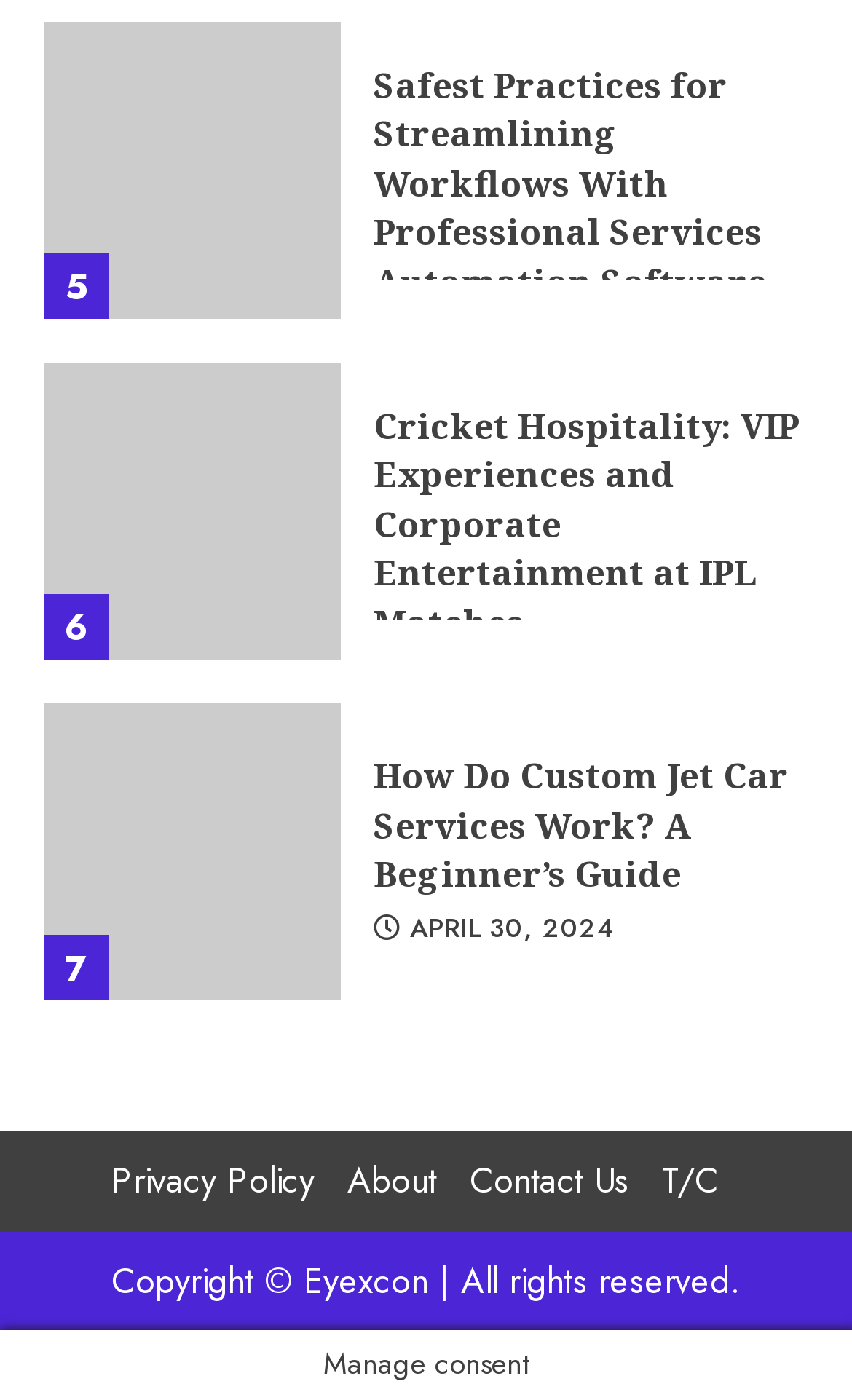How many articles are on this webpage?
Answer the question with a detailed and thorough explanation.

I counted the number of headings on the webpage, and there are three headings: 'Safest Practices for Streamlining Workflows With Professional Services Automation Software', 'Cricket Hospitality: VIP Experiences and Corporate Entertainment at IPL Matches', and 'How Do Custom Jet Car Services Work? A Beginner’s Guide'. Each heading corresponds to an article, so there are three articles on this webpage.